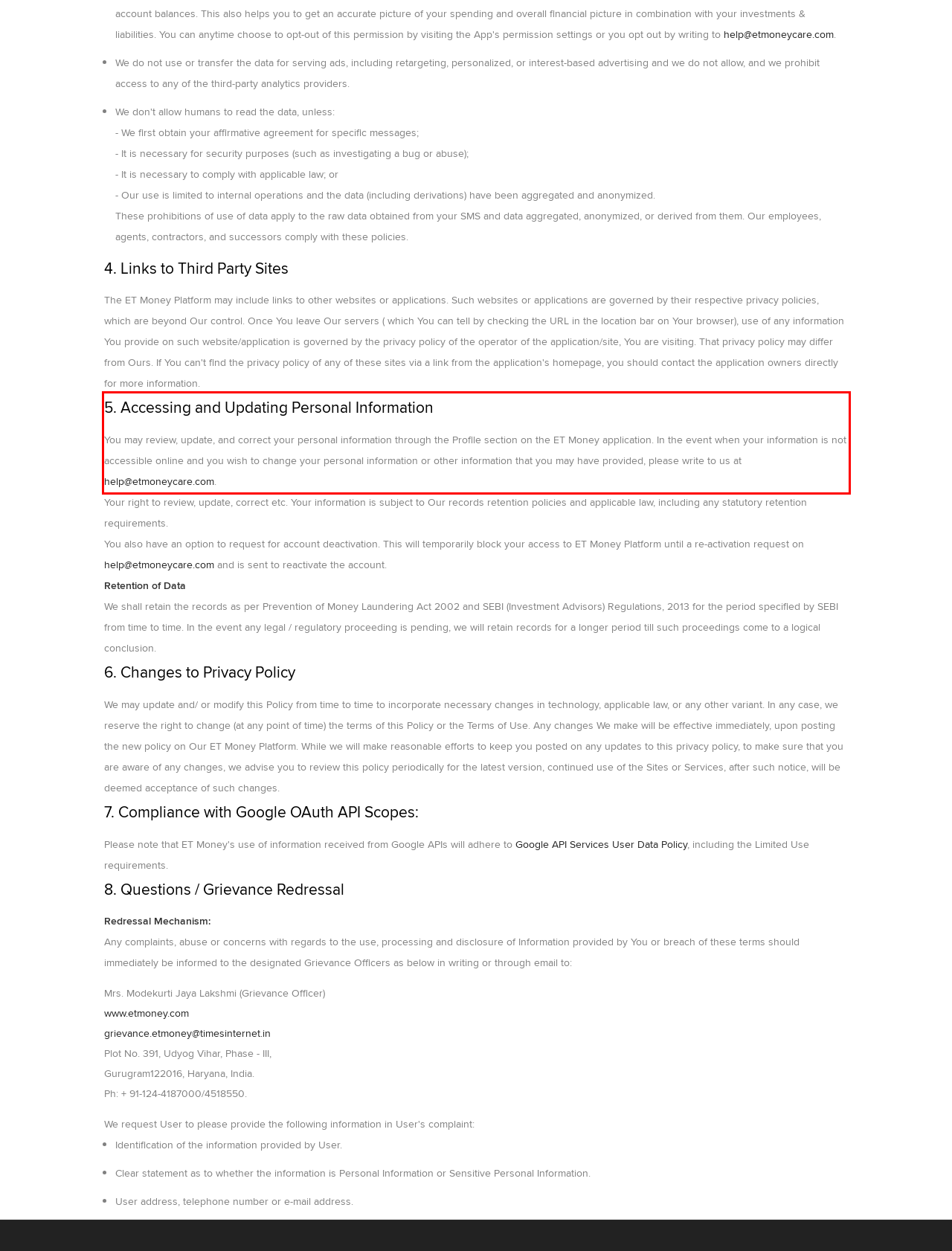Analyze the red bounding box in the provided webpage screenshot and generate the text content contained within.

You may review, update, and correct your personal information through the Profile section on the ET Money application. In the event when your information is not accessible online and you wish to change your personal information or other information that you may have provided, please write to us at help@etmoneycare.com.